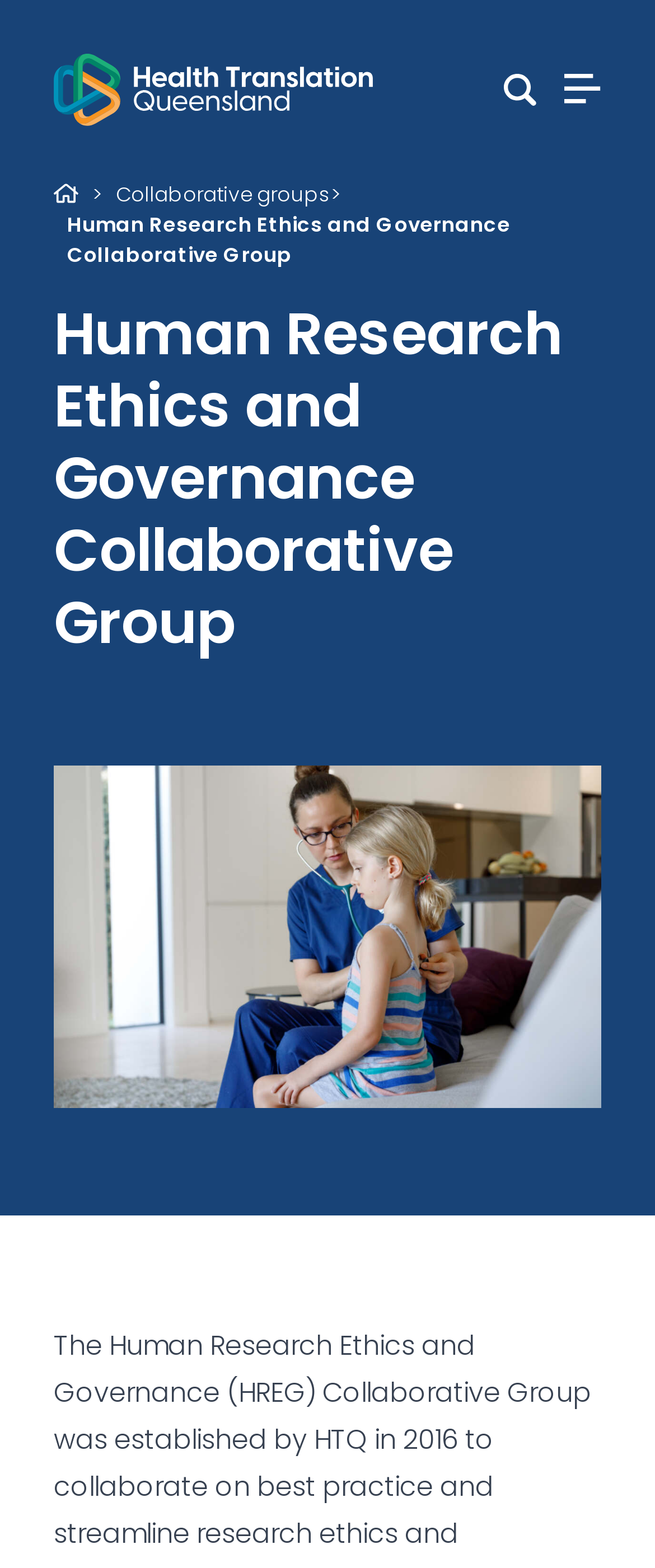Identify the headline of the webpage and generate its text content.

Human Research Ethics and Governance Collaborative Group